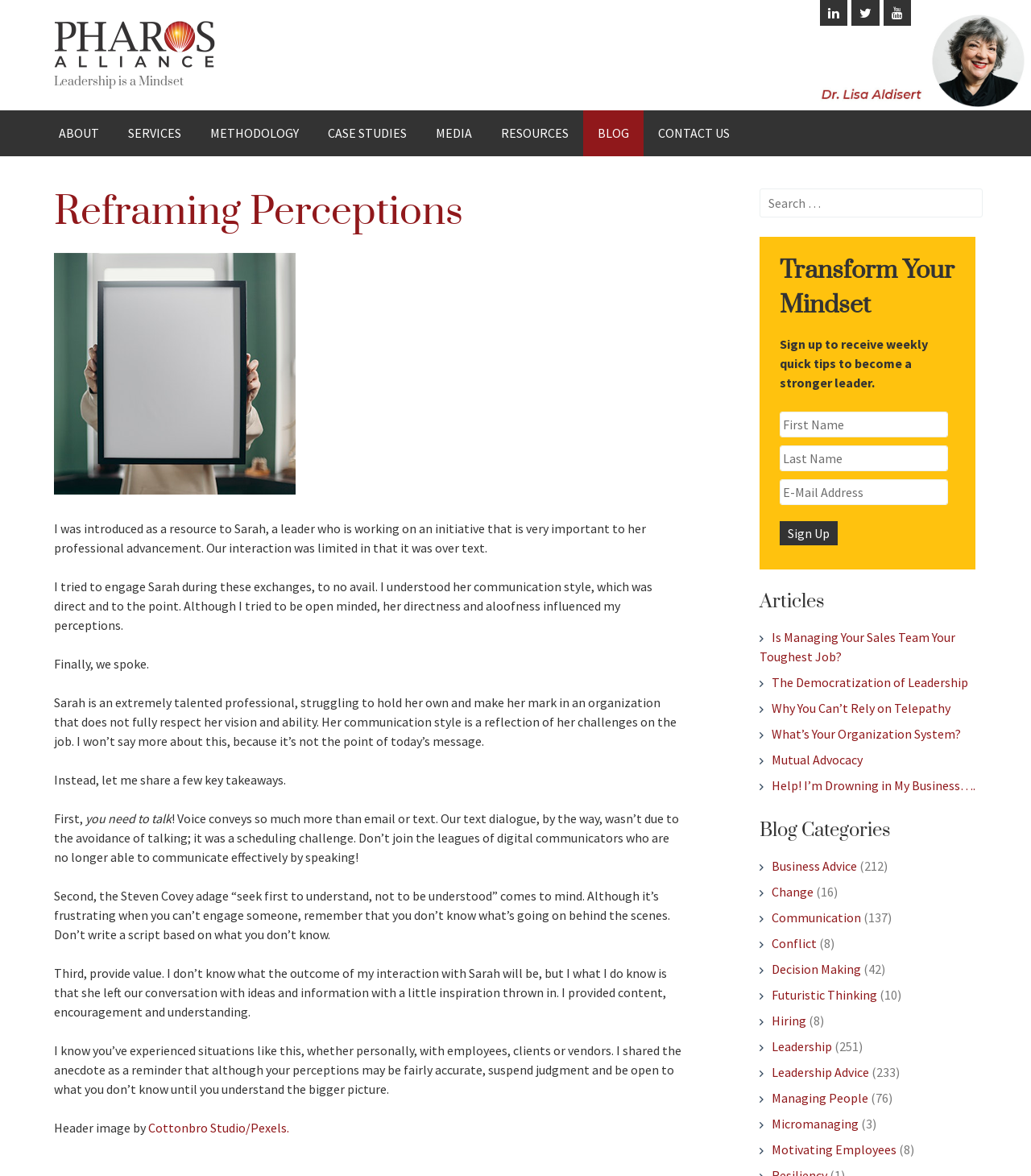Given the webpage screenshot, identify the bounding box of the UI element that matches this description: "Decision Making".

[0.737, 0.817, 0.835, 0.831]